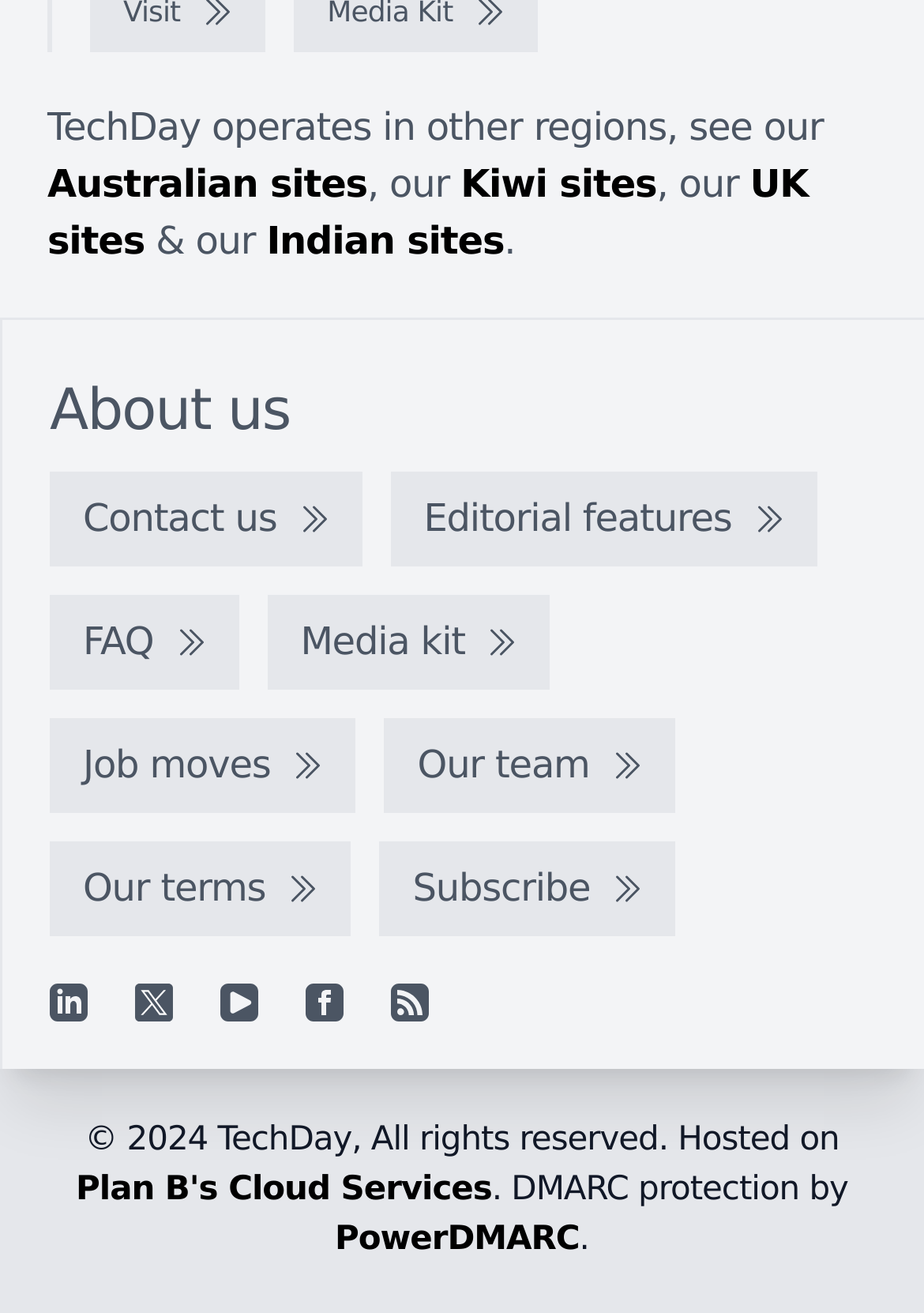What is the name of the company that hosts the website?
Please give a detailed and elaborate answer to the question.

I looked at the footer section of the webpage and found that the website is hosted on 'Plan B's Cloud Services'.